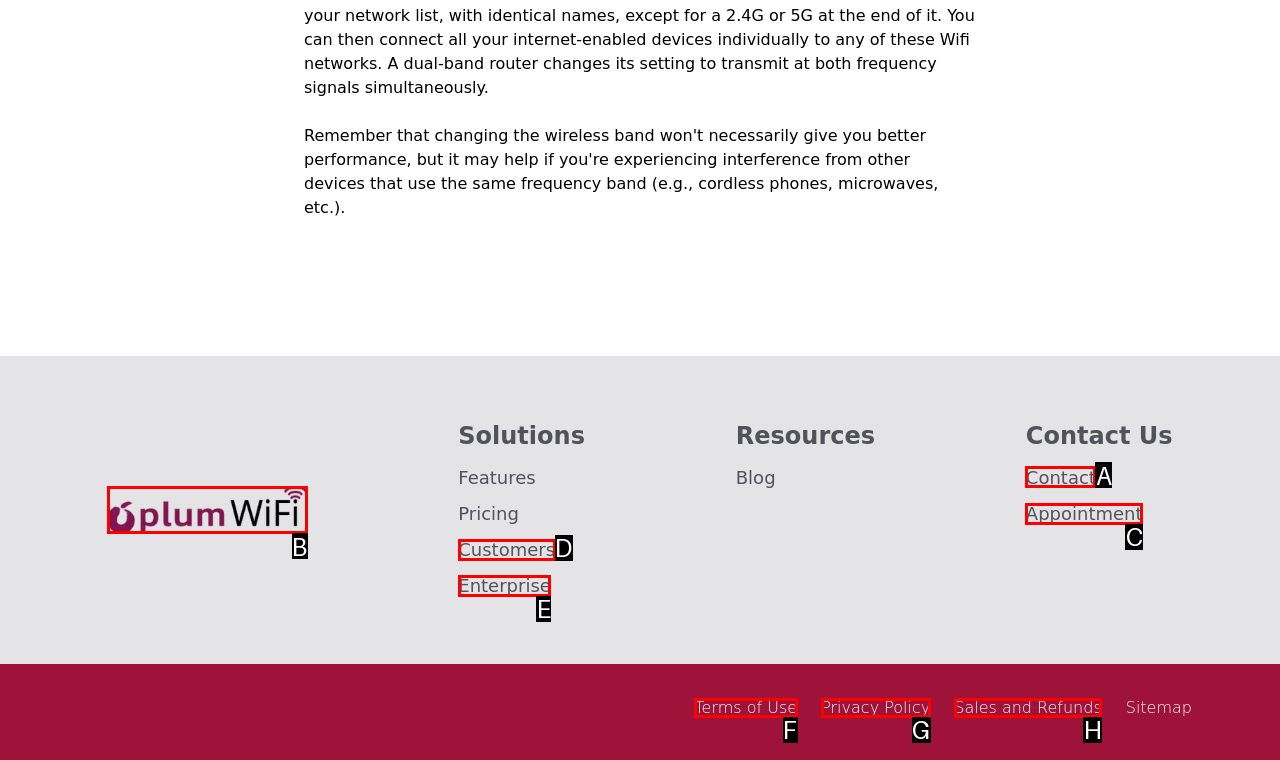Indicate the HTML element that should be clicked to perform the task: Contact us Reply with the letter corresponding to the chosen option.

A